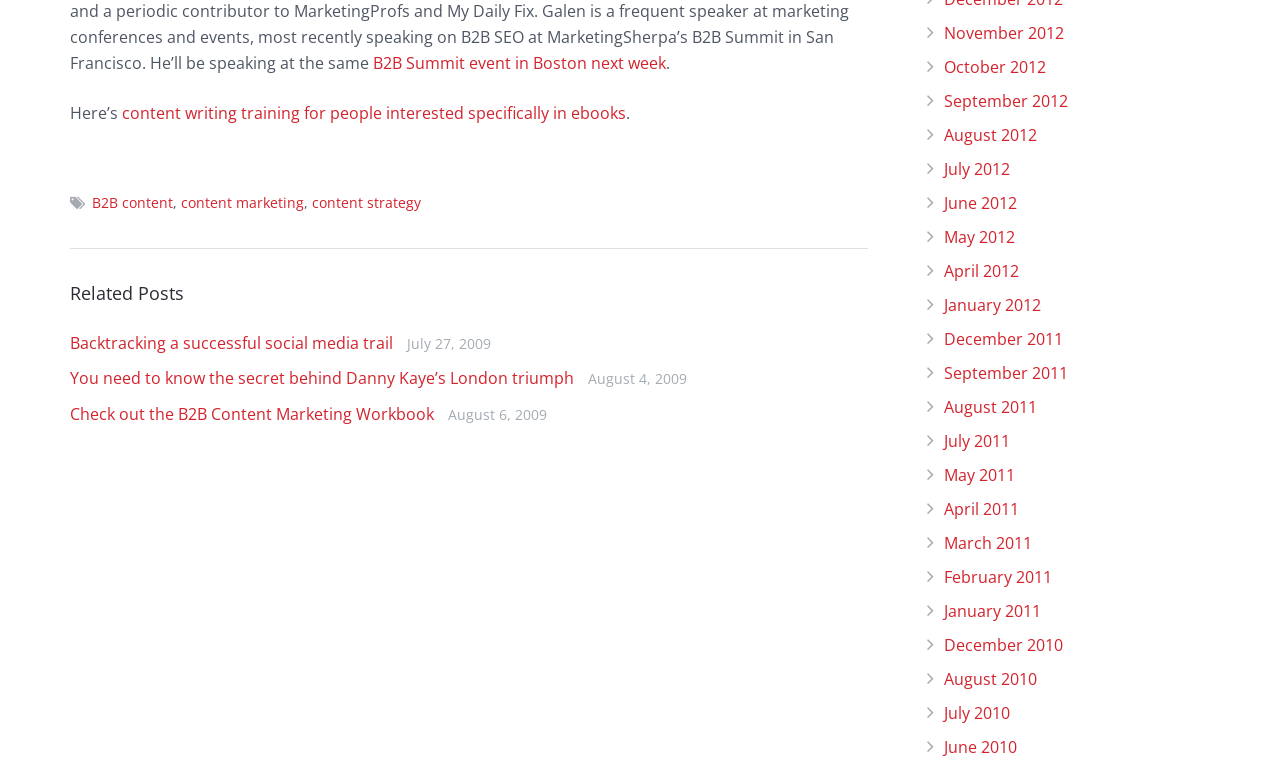Pinpoint the bounding box coordinates of the clickable area needed to execute the instruction: "Check out the B2B Content Marketing Workbook". The coordinates should be specified as four float numbers between 0 and 1, i.e., [left, top, right, bottom].

[0.055, 0.522, 0.339, 0.551]